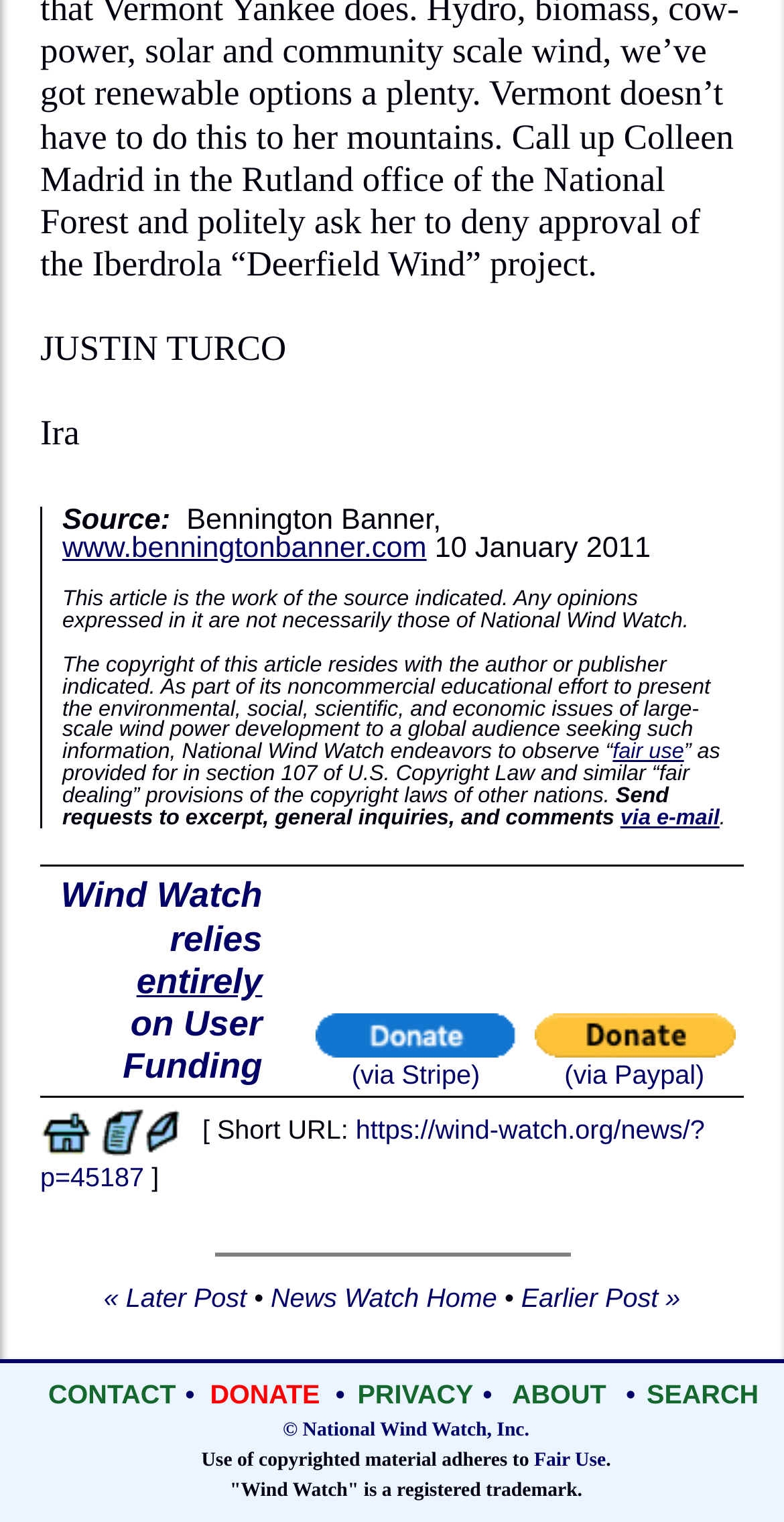What is the copyright policy of National Wind Watch?
Refer to the screenshot and answer in one word or phrase.

Fair Use